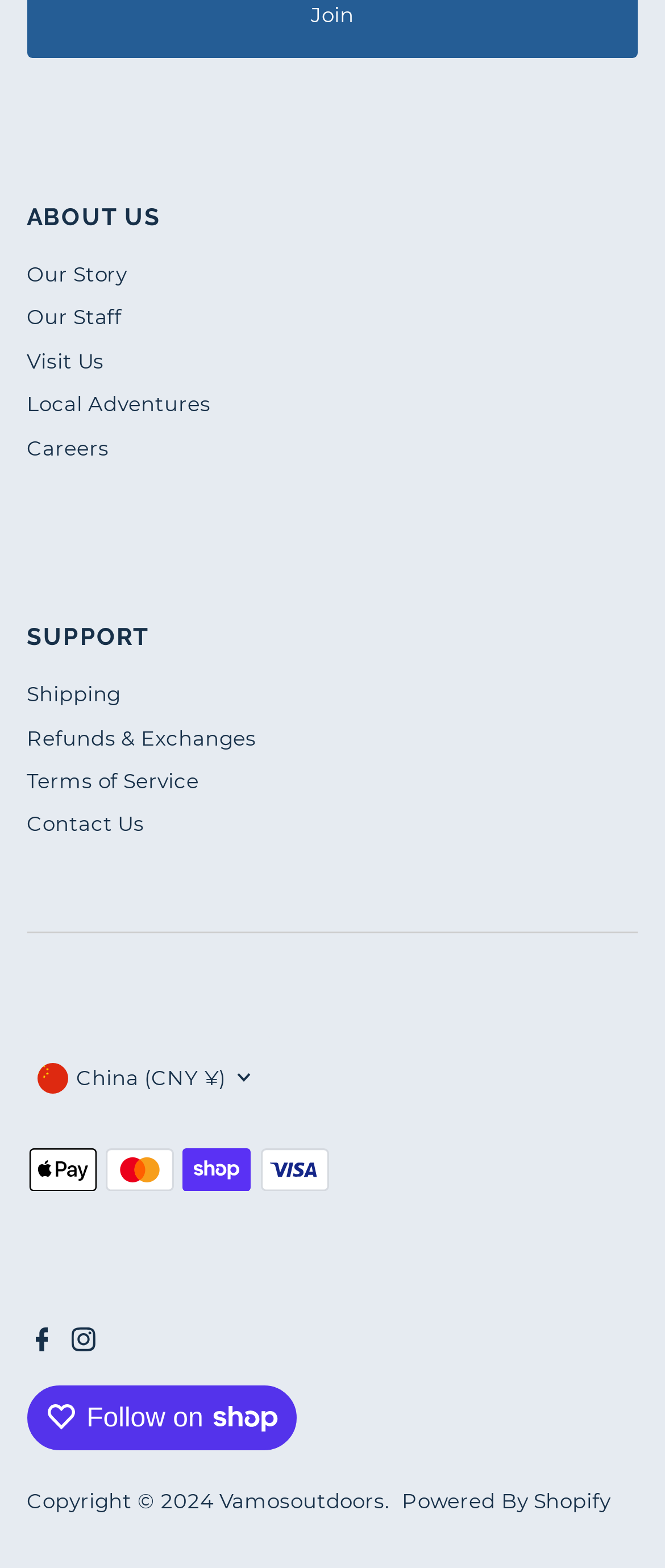Identify the bounding box coordinates of the area that should be clicked in order to complete the given instruction: "Select 'China China (CNY ¥)' as currency". The bounding box coordinates should be four float numbers between 0 and 1, i.e., [left, top, right, bottom].

[0.04, 0.66, 0.407, 0.715]